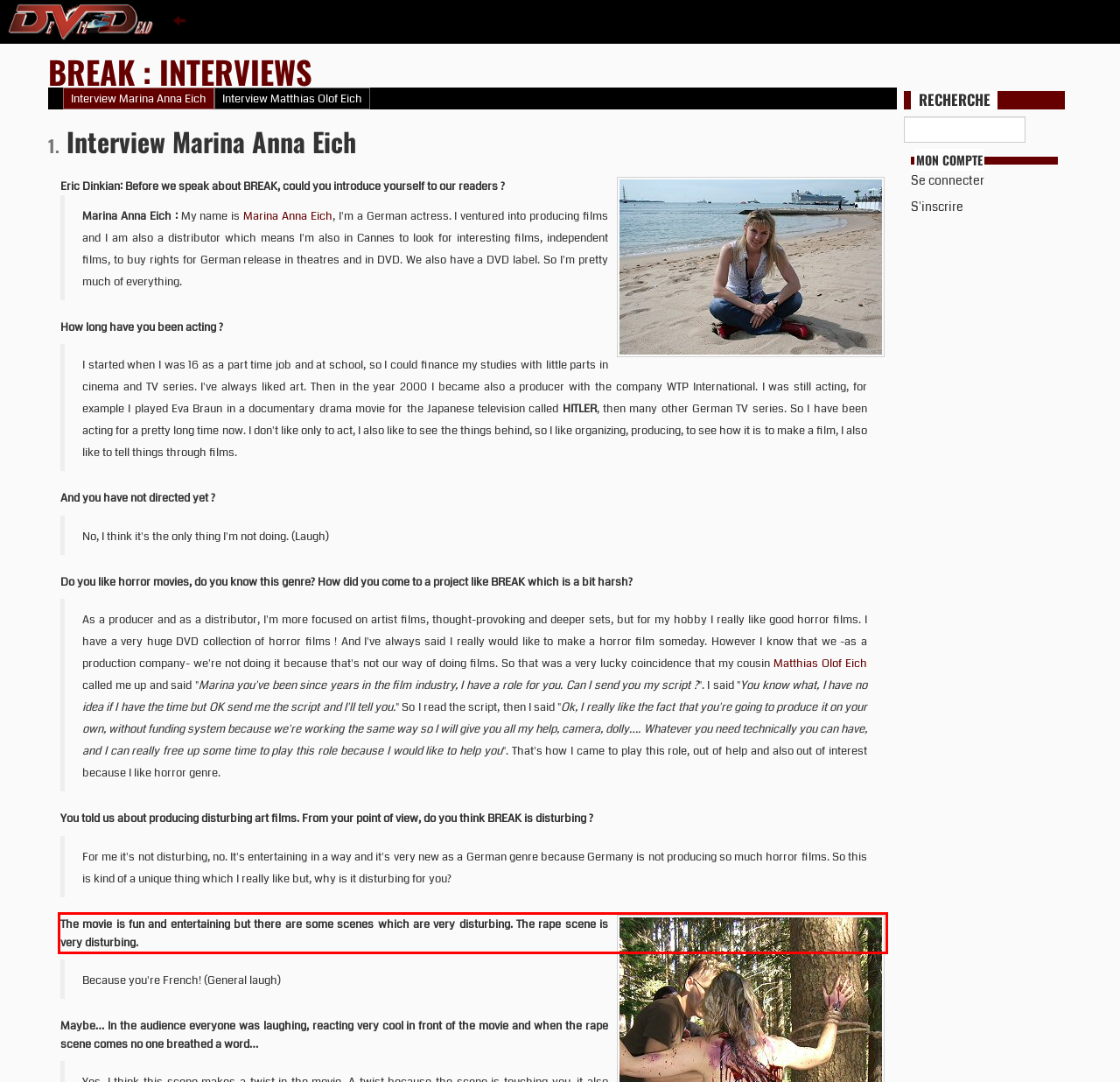Please look at the webpage screenshot and extract the text enclosed by the red bounding box.

The movie is fun and entertaining but there are some scenes which are very disturbing. The rape scene is very disturbing.